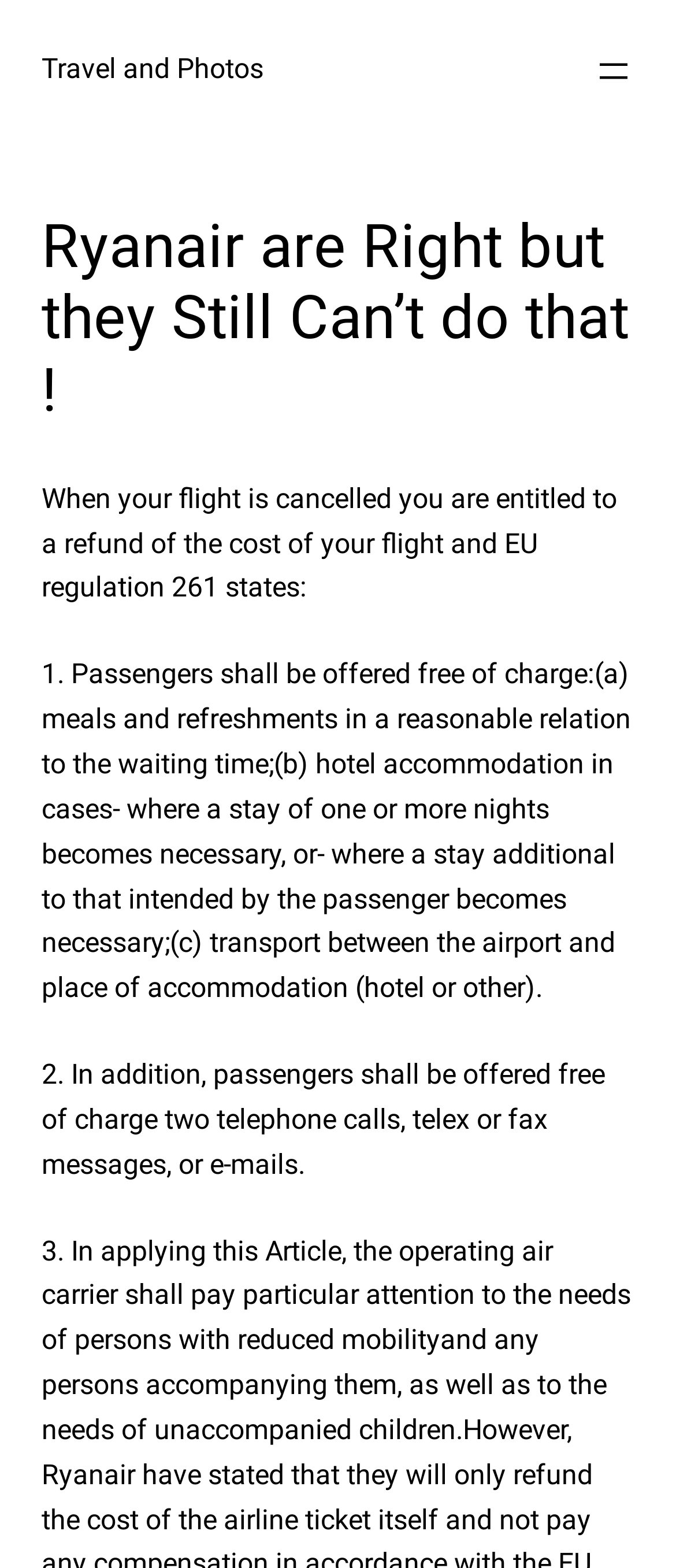Determine the bounding box for the HTML element described here: "aria-label="Open menu"". The coordinates should be given as [left, top, right, bottom] with each number being a float between 0 and 1.

[0.877, 0.032, 0.938, 0.058]